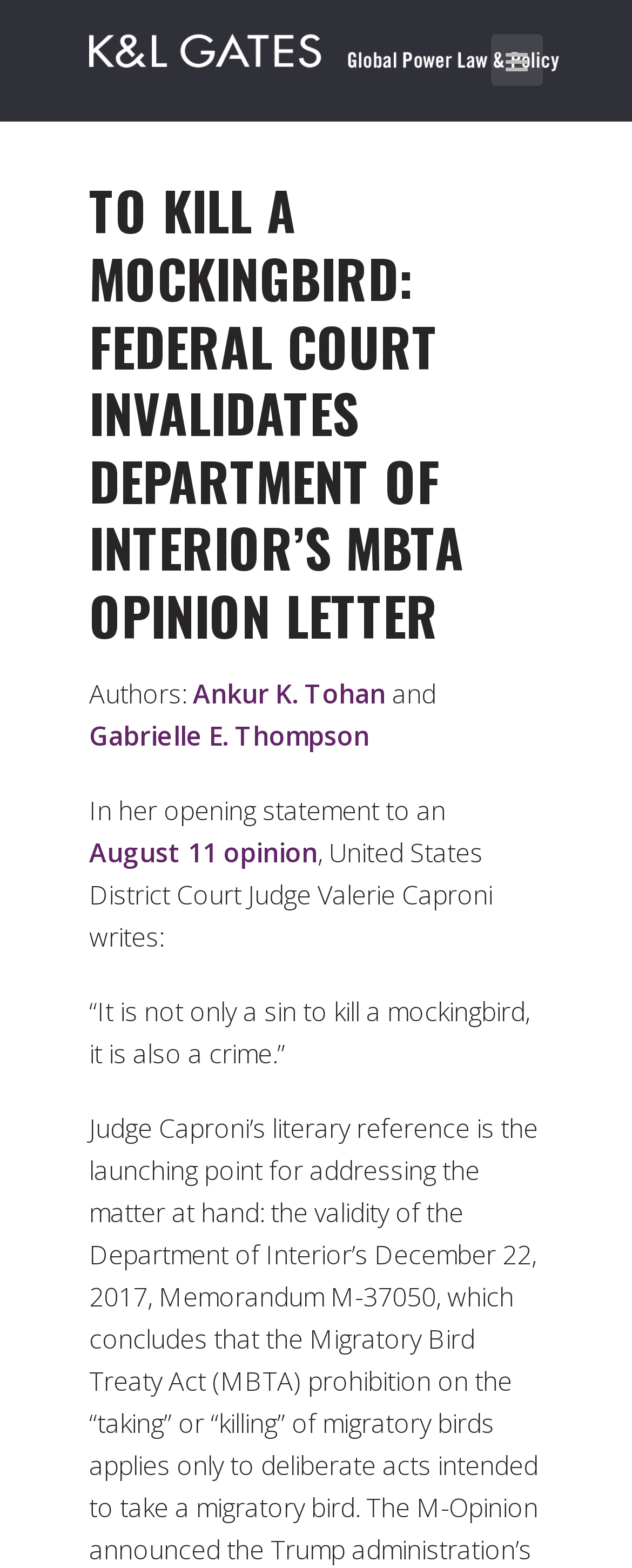What is the name of the judge mentioned in the article?
Using the image, elaborate on the answer with as much detail as possible.

The name of the judge is mentioned in the article as part of the content, where it says 'United States District Court Judge Valerie Caproni writes:'.